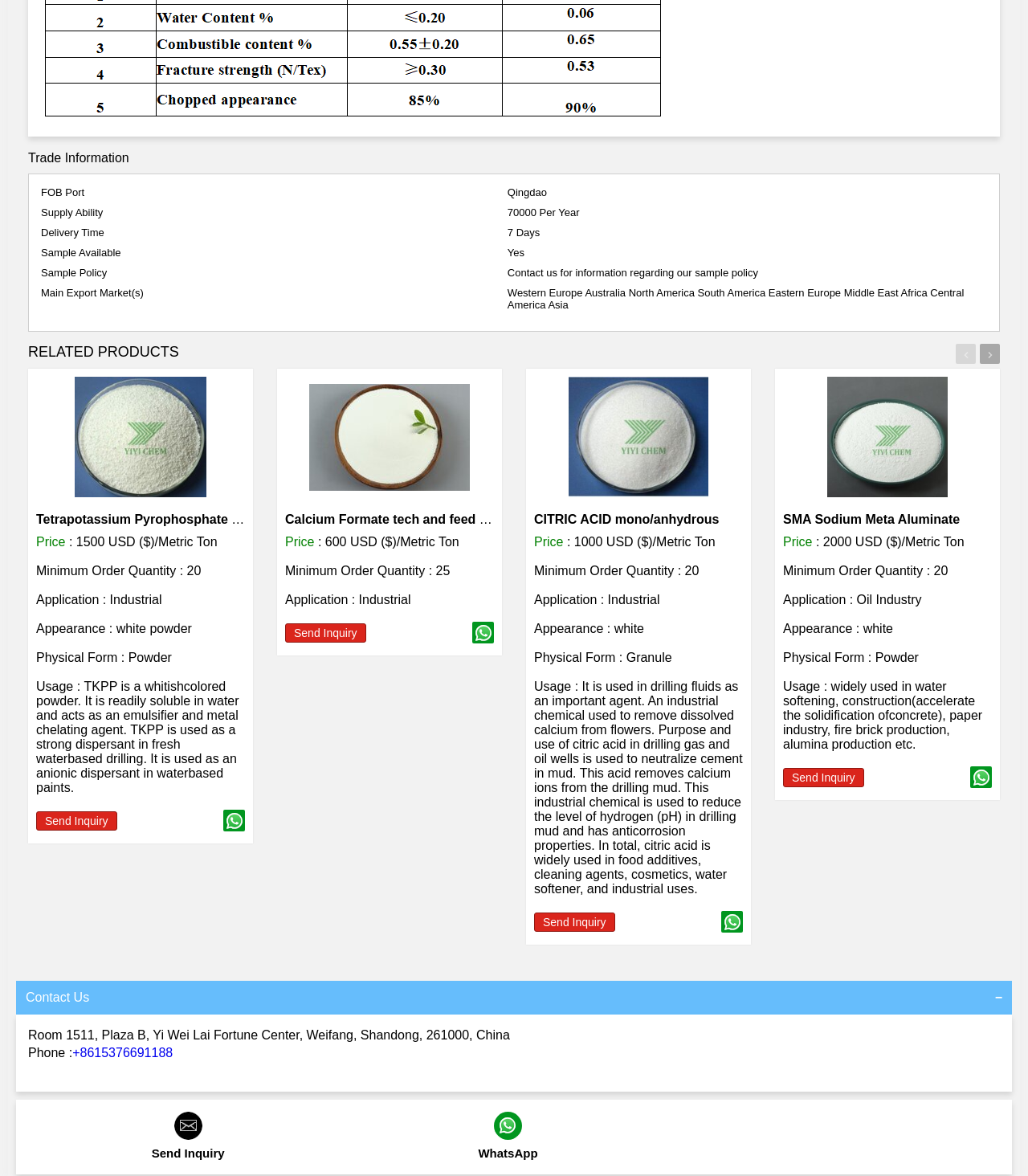Locate the bounding box of the UI element defined by this description: "parent_node: Send Inquiry". The coordinates should be given as four float numbers between 0 and 1, formatted as [left, top, right, bottom].

[0.217, 0.689, 0.238, 0.707]